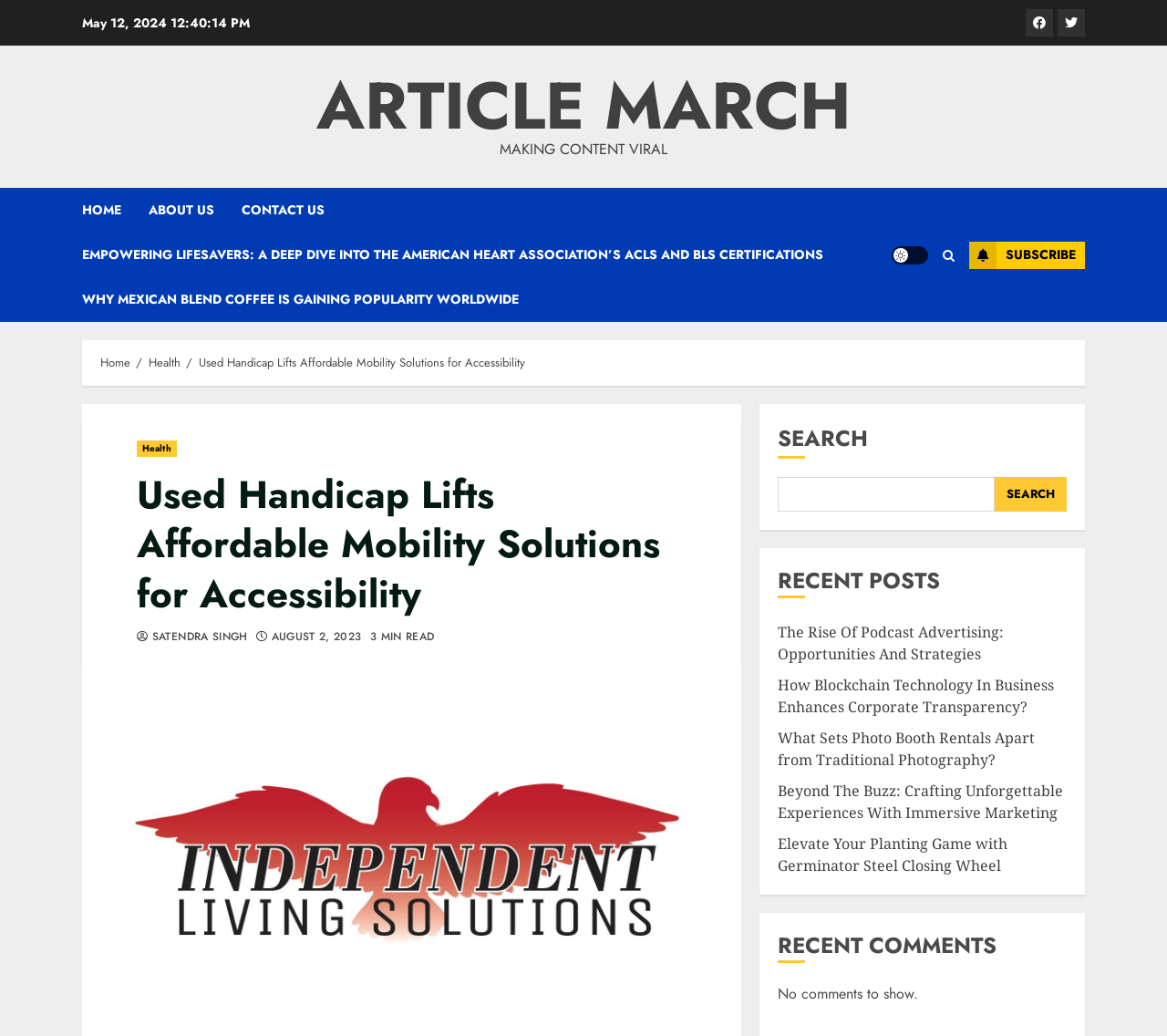Please identify the bounding box coordinates of the area that needs to be clicked to follow this instruction: "visit SRRA website".

None